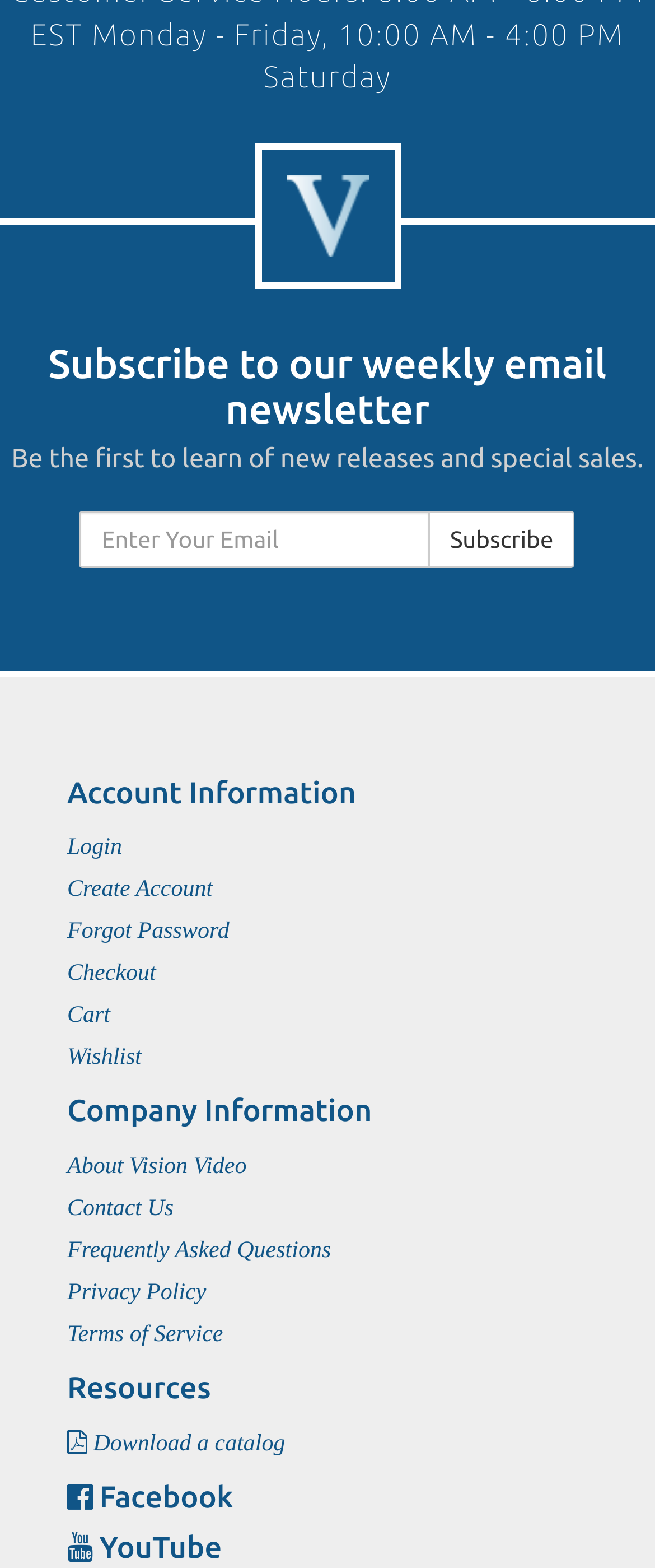Please look at the image and answer the question with a detailed explanation: What can users do with their email?

Based on the webpage, users can enter their email address in the textbox and click the 'Subscribe' button to subscribe to the weekly email newsletter, which will allow them to be the first to learn of new releases and special sales.